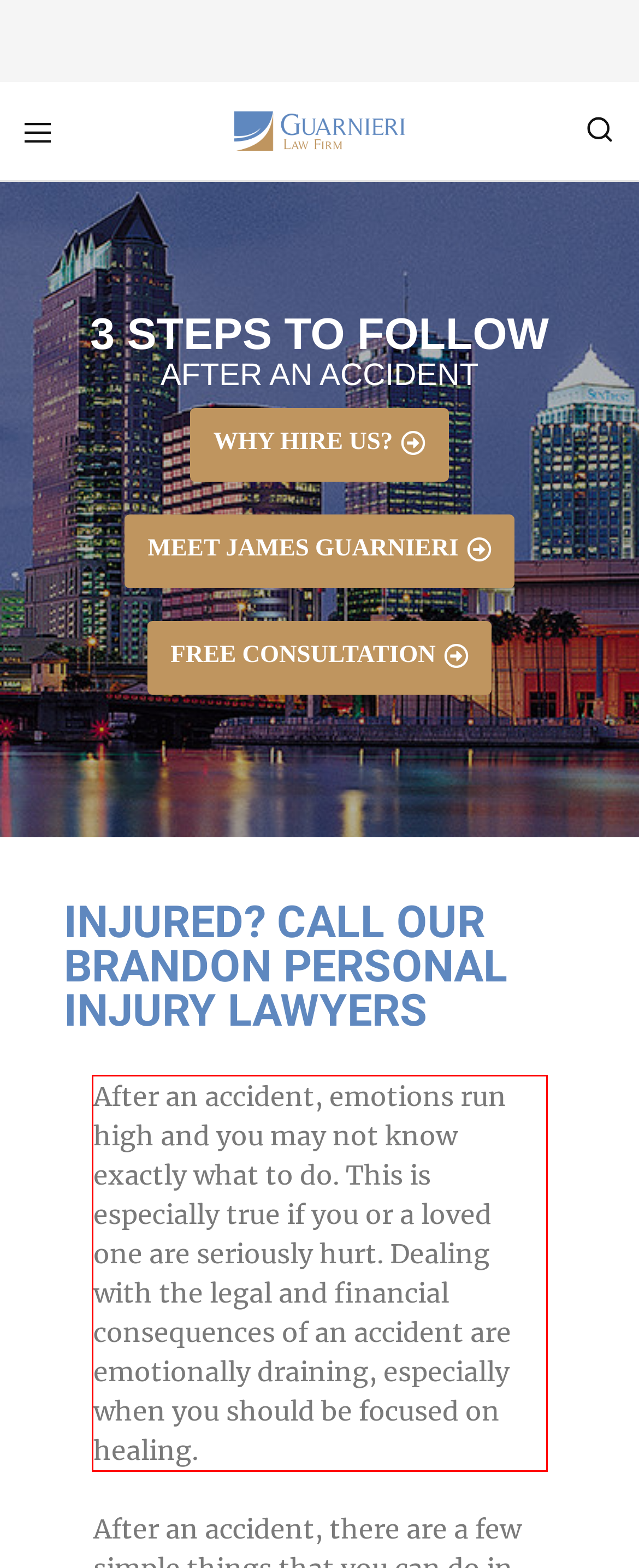Given a screenshot of a webpage with a red bounding box, please identify and retrieve the text inside the red rectangle.

After an accident, emotions run high and you may not know exactly what to do. This is especially true if you or a loved one are seriously hurt. Dealing with the legal and financial consequences of an accident are emotionally draining, especially when you should be focused on healing.